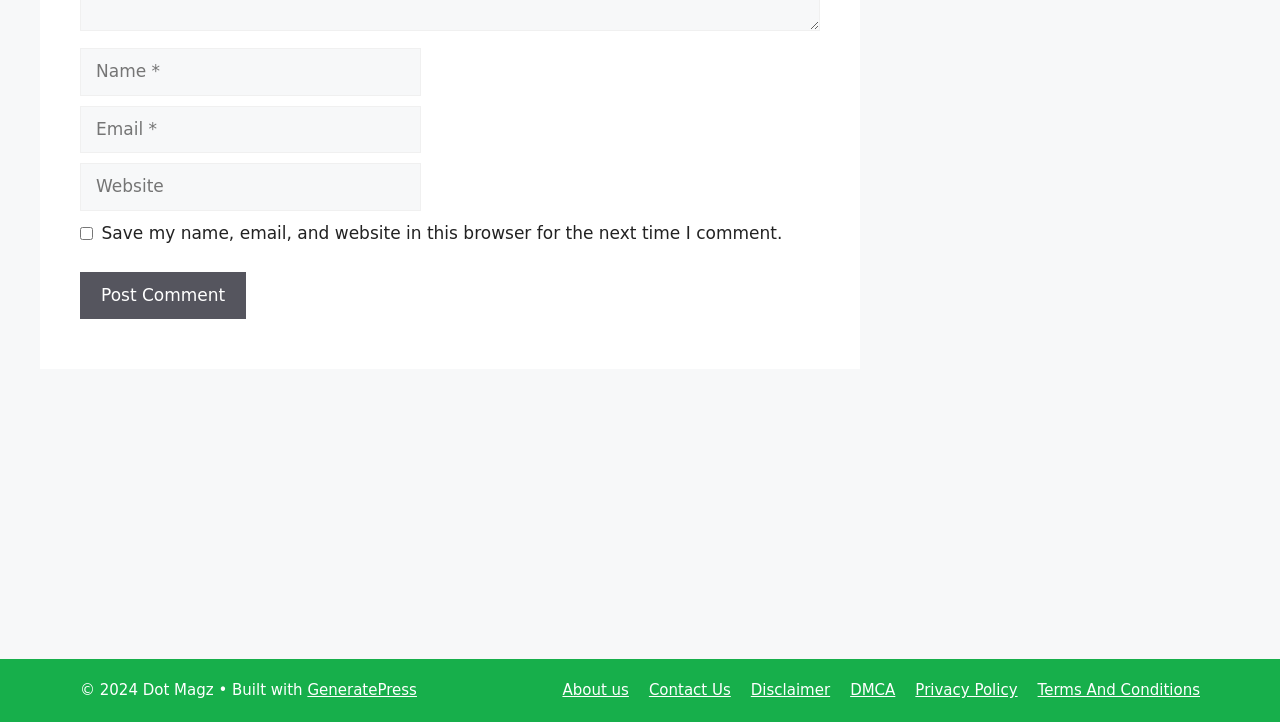Consider the image and give a detailed and elaborate answer to the question: 
How many links are in the footer?

The footer section contains several links, including 'About us', 'Contact Us', 'Disclaimer', 'DMCA', 'Privacy Policy', 'Terms And Conditions', and 'GeneratePress'. There are a total of 7 links in the footer.